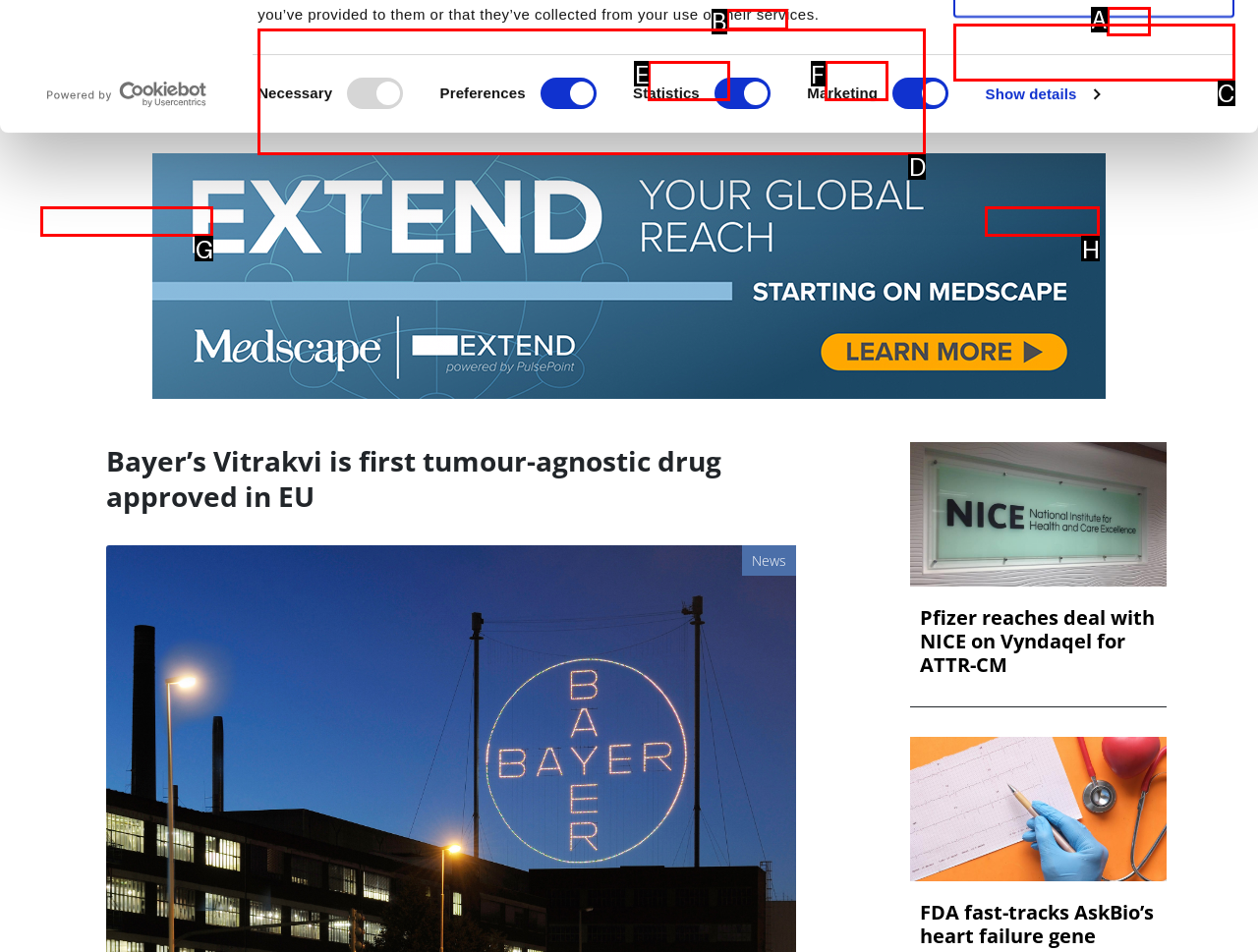Point out the HTML element that matches the following description: FedEx Blog
Answer with the letter from the provided choices.

None